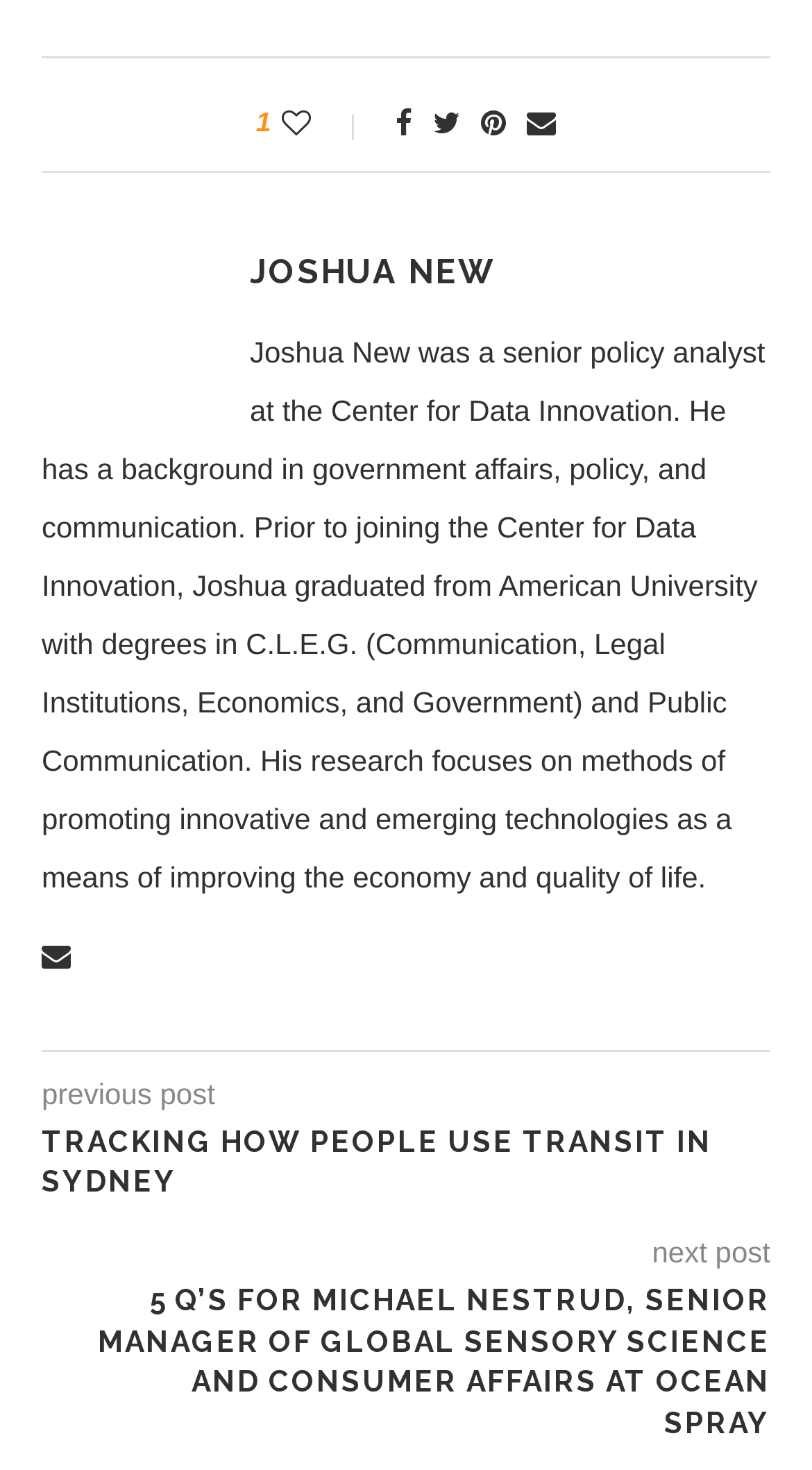Find the bounding box coordinates for the area that must be clicked to perform this action: "Click the 'Like' button".

[0.347, 0.072, 0.452, 0.095]